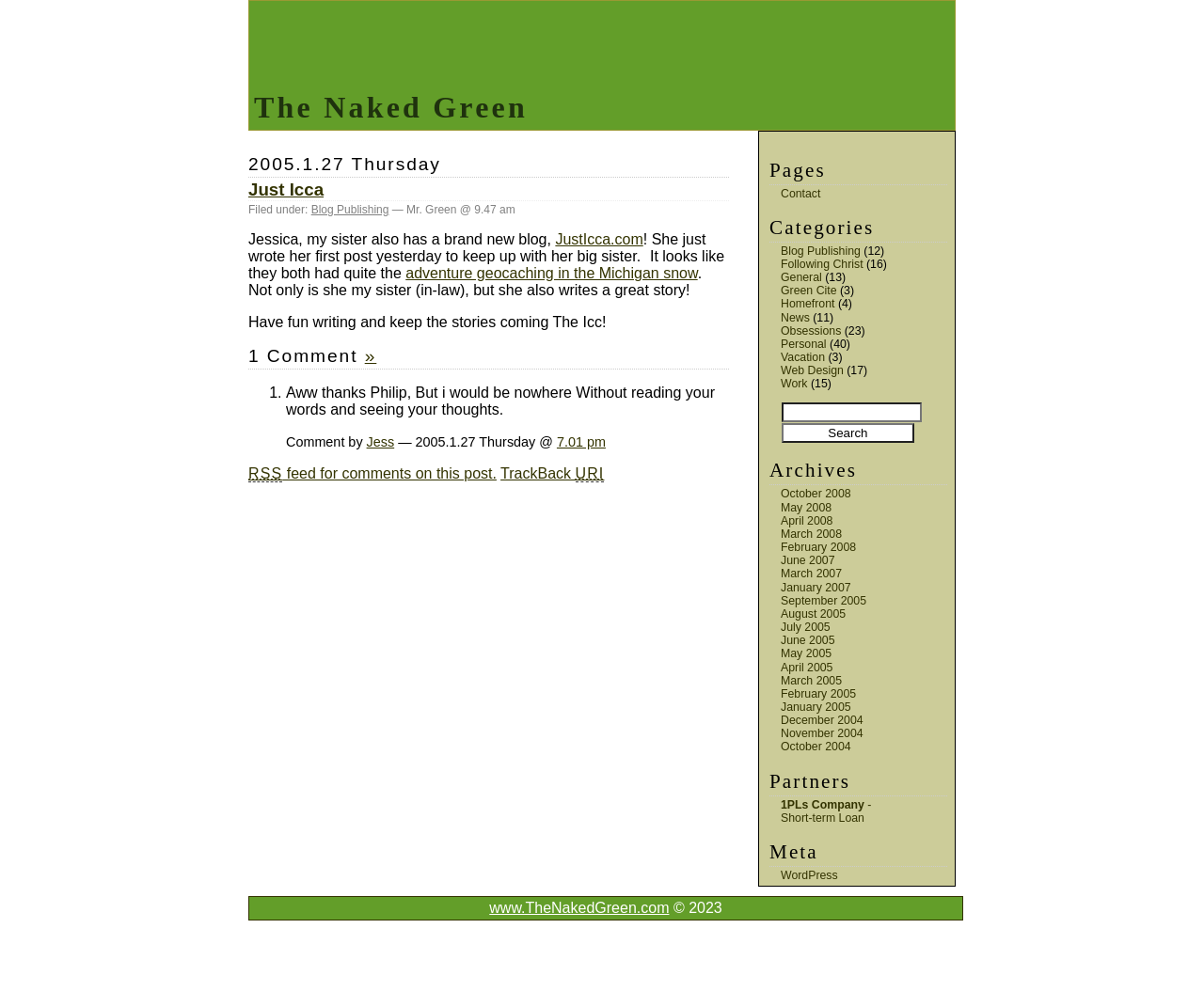What is the topic of the blog post?
Provide an in-depth and detailed explanation in response to the question.

The question can be answered by reading the text 'adventure geocaching in the Michigan snow' which indicates that the blog post is about geocaching.